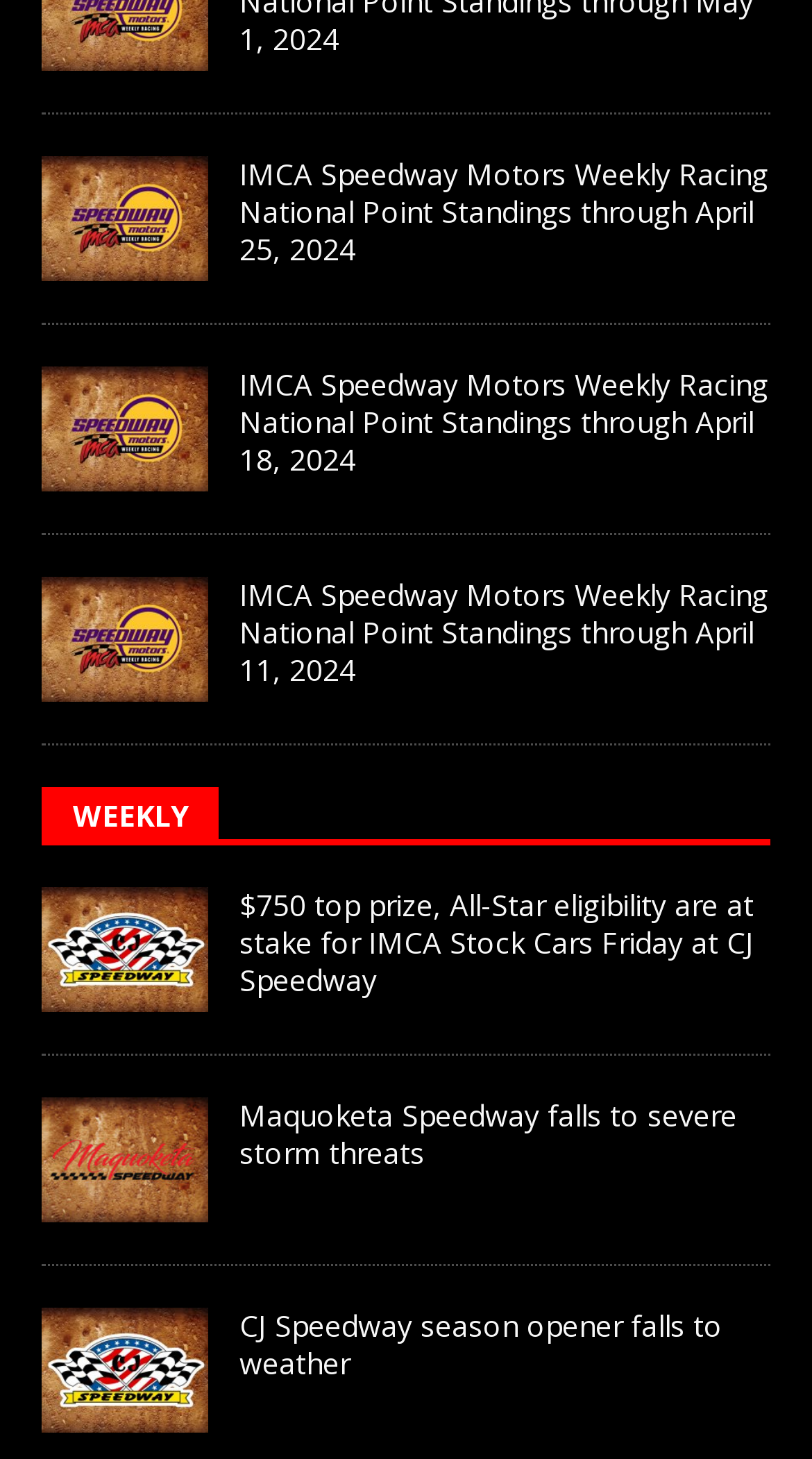Respond to the following question using a concise word or phrase: 
How many figures are there on the webpage?

5